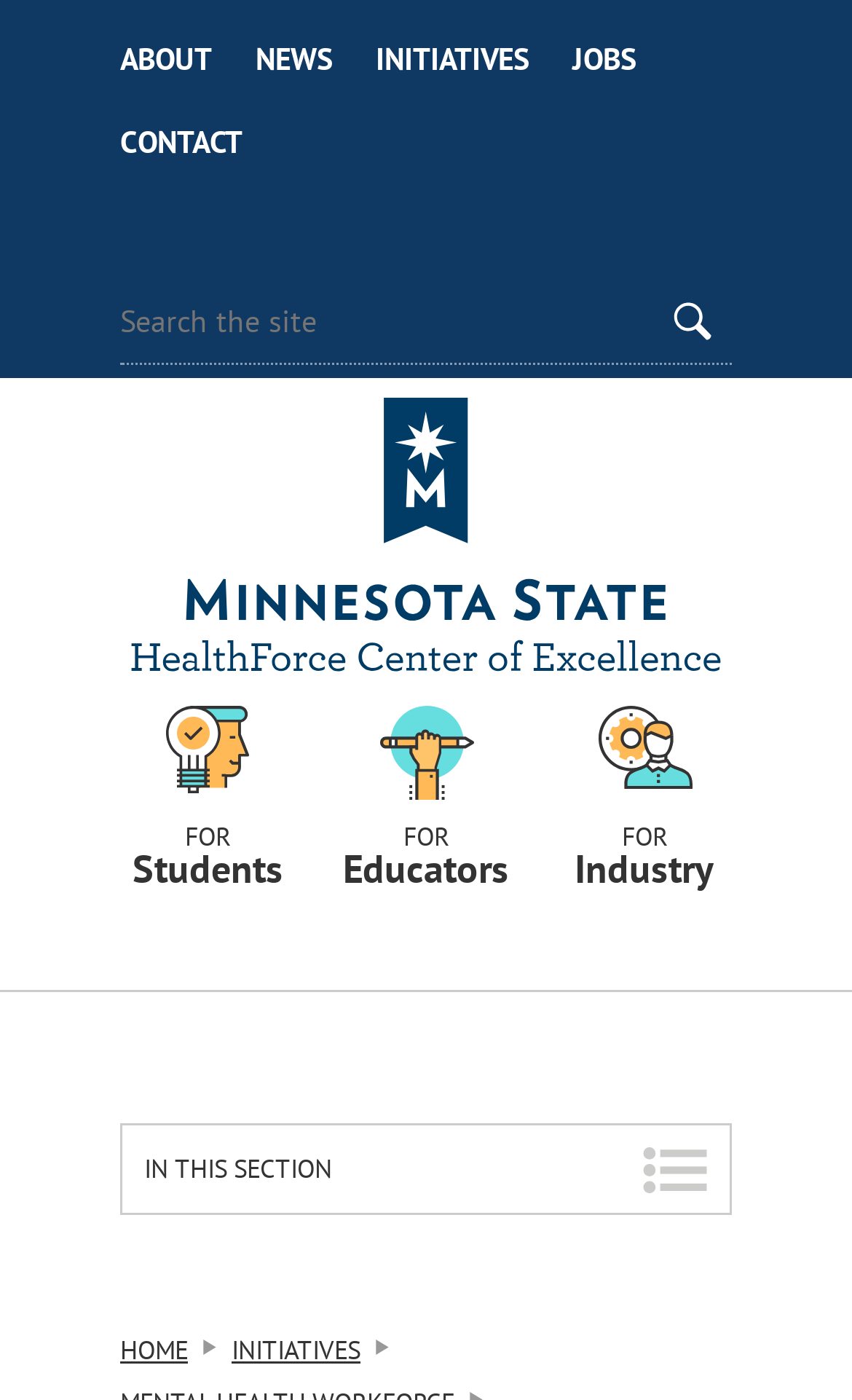How many types of users can find resources on this website?
Please answer the question with as much detail and depth as you can.

I observed that the website has links for 'FOR Students', 'FOR Educators', and 'FOR Industry', which implies that the website provides resources for three types of users: students, educators, and industry professionals.